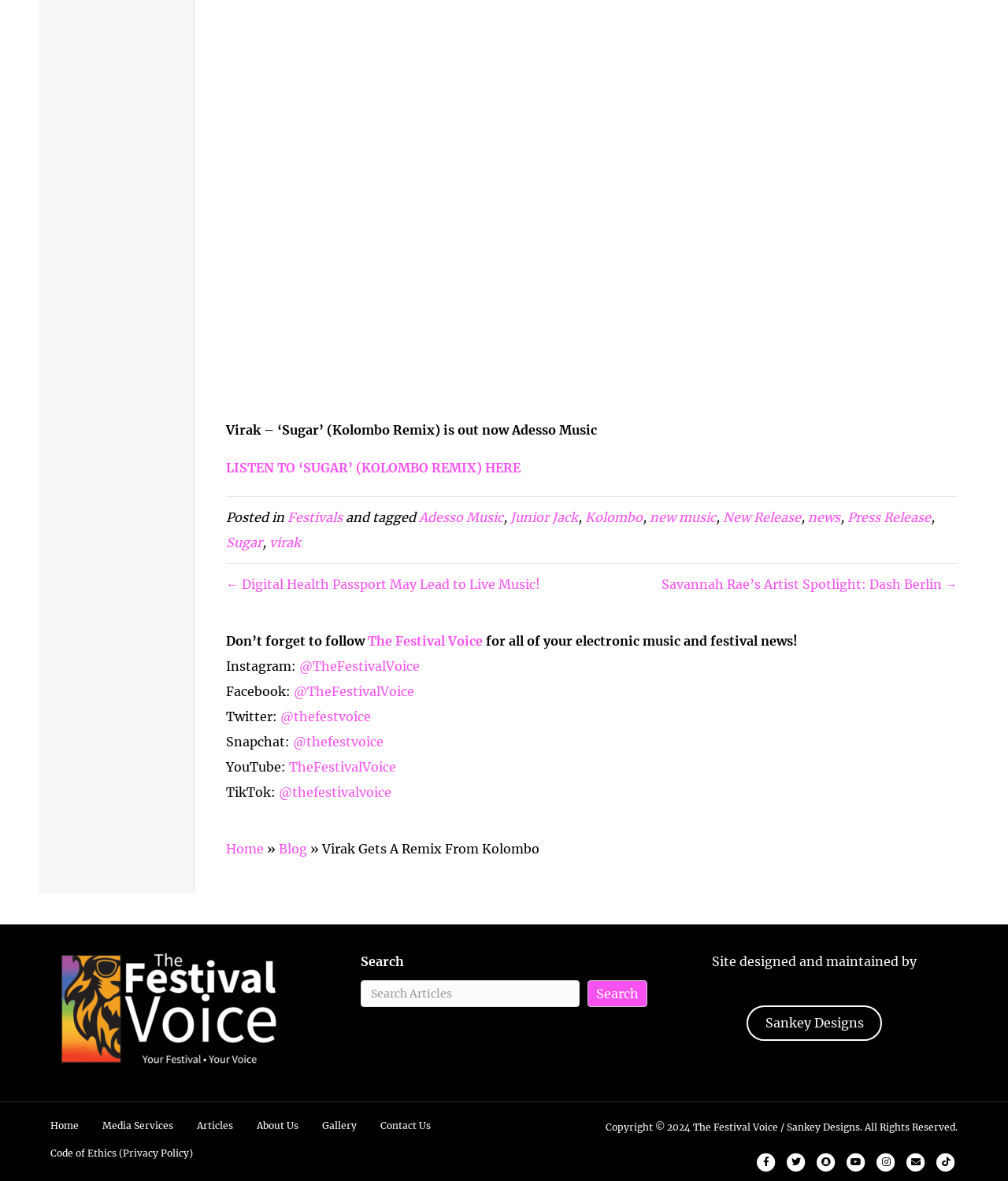Respond to the following question using a concise word or phrase: 
What is the year of copyright for the website?

2024